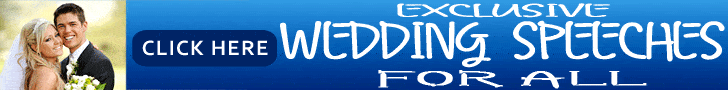Provide a one-word or one-phrase answer to the question:
What is the purpose of the button?

To take action